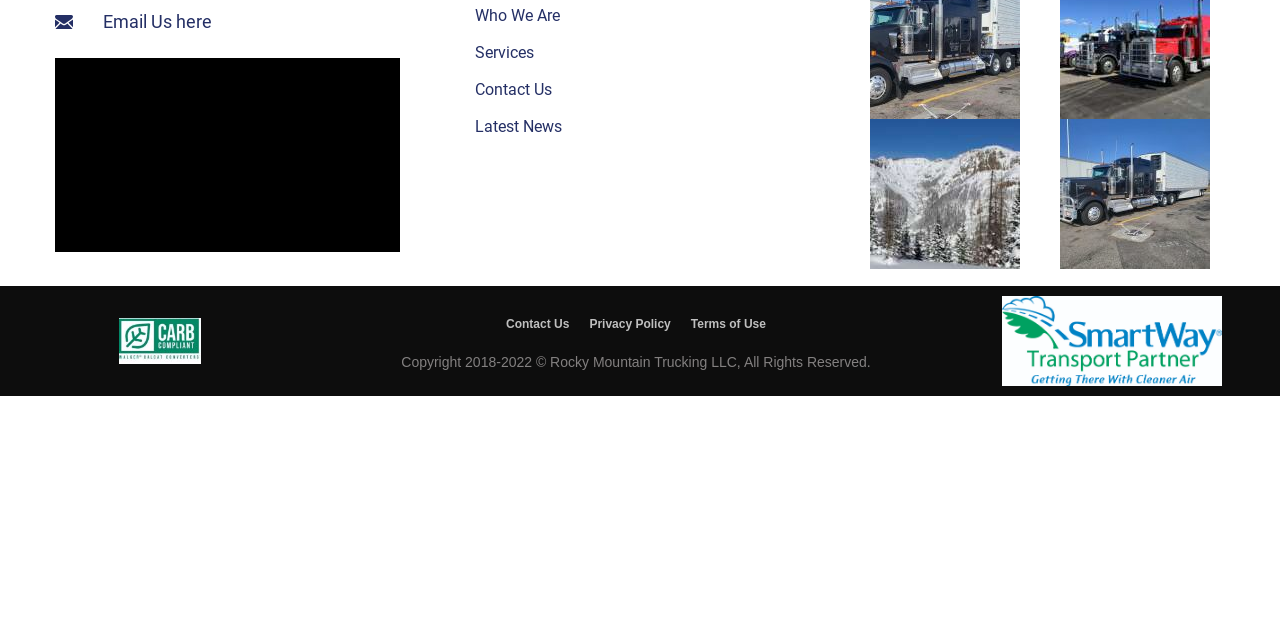Extract the bounding box coordinates for the UI element described by the text: "Privacy Policy". The coordinates should be in the form of [left, top, right, bottom] with values between 0 and 1.

[0.453, 0.489, 0.532, 0.523]